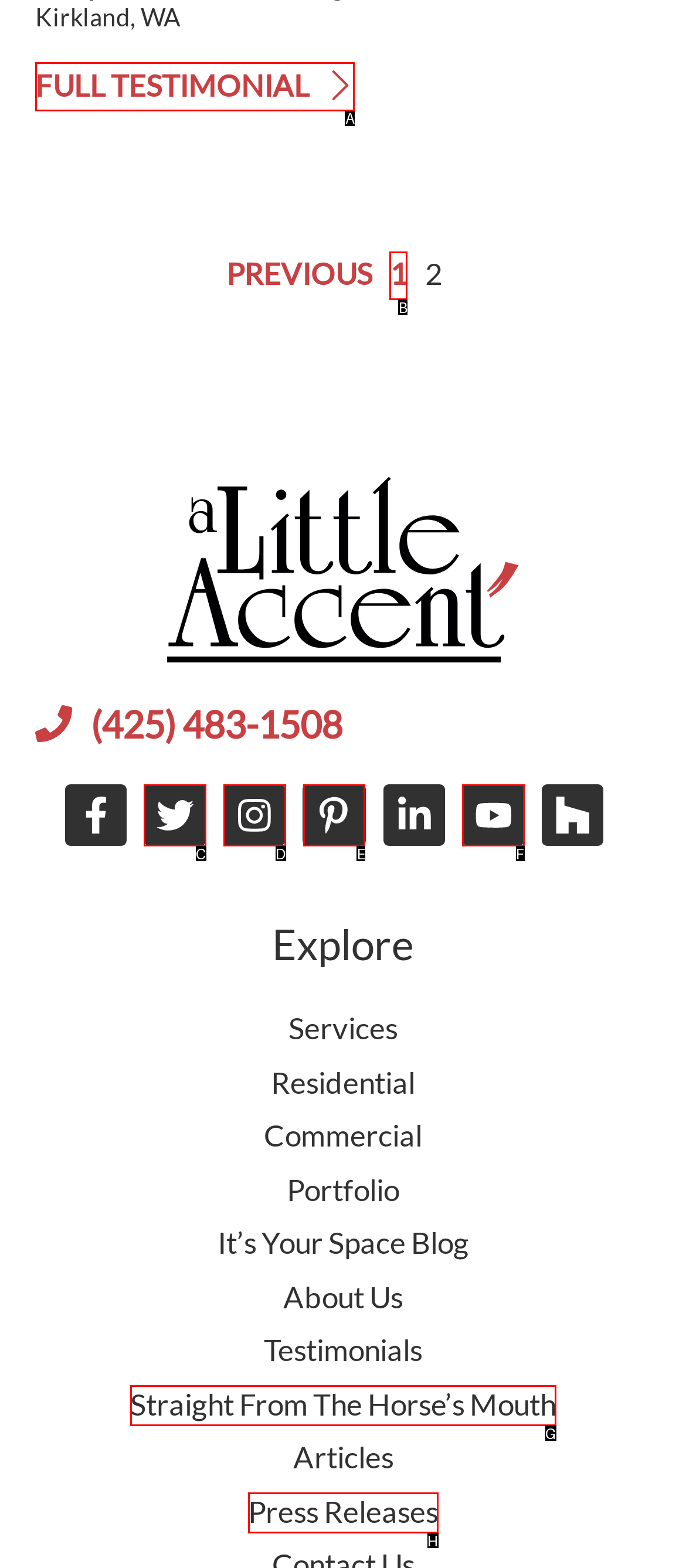Find the UI element described as: Straight From The Horse’s Mouth
Reply with the letter of the appropriate option.

G